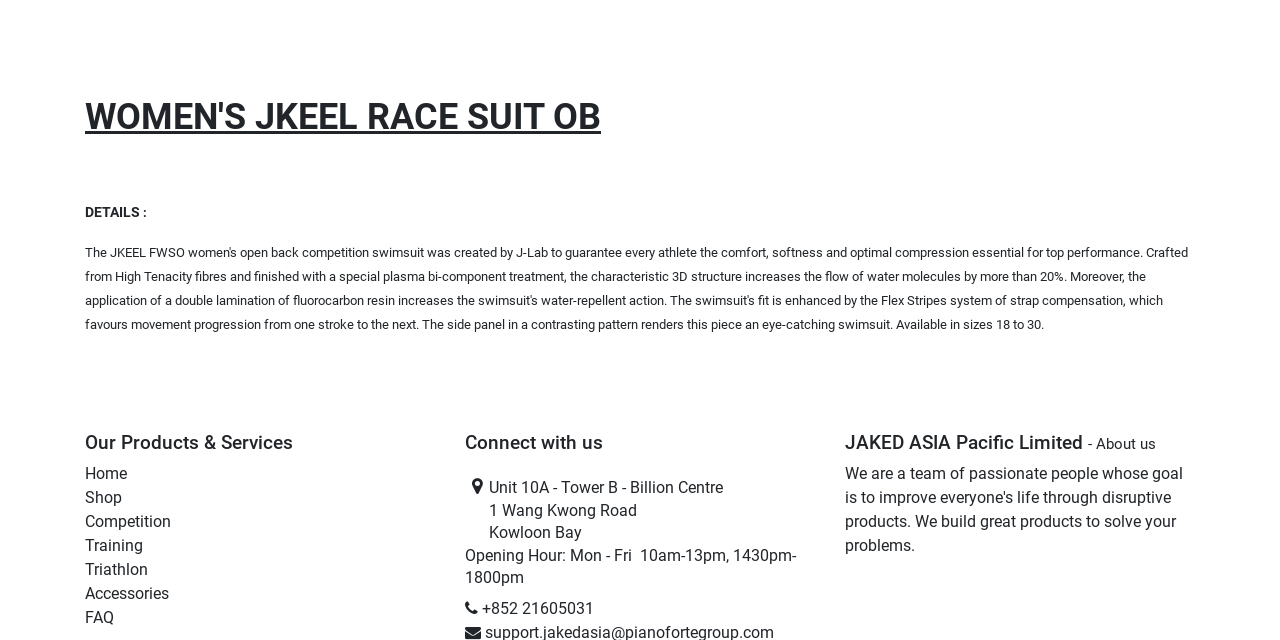Given the description About us, predict the bounding box coordinates of the UI element. Ensure the coordinates are in the format (top-left x, top-left y, bottom-right x, bottom-right y) and all values are between 0 and 1.

[0.856, 0.679, 0.903, 0.707]